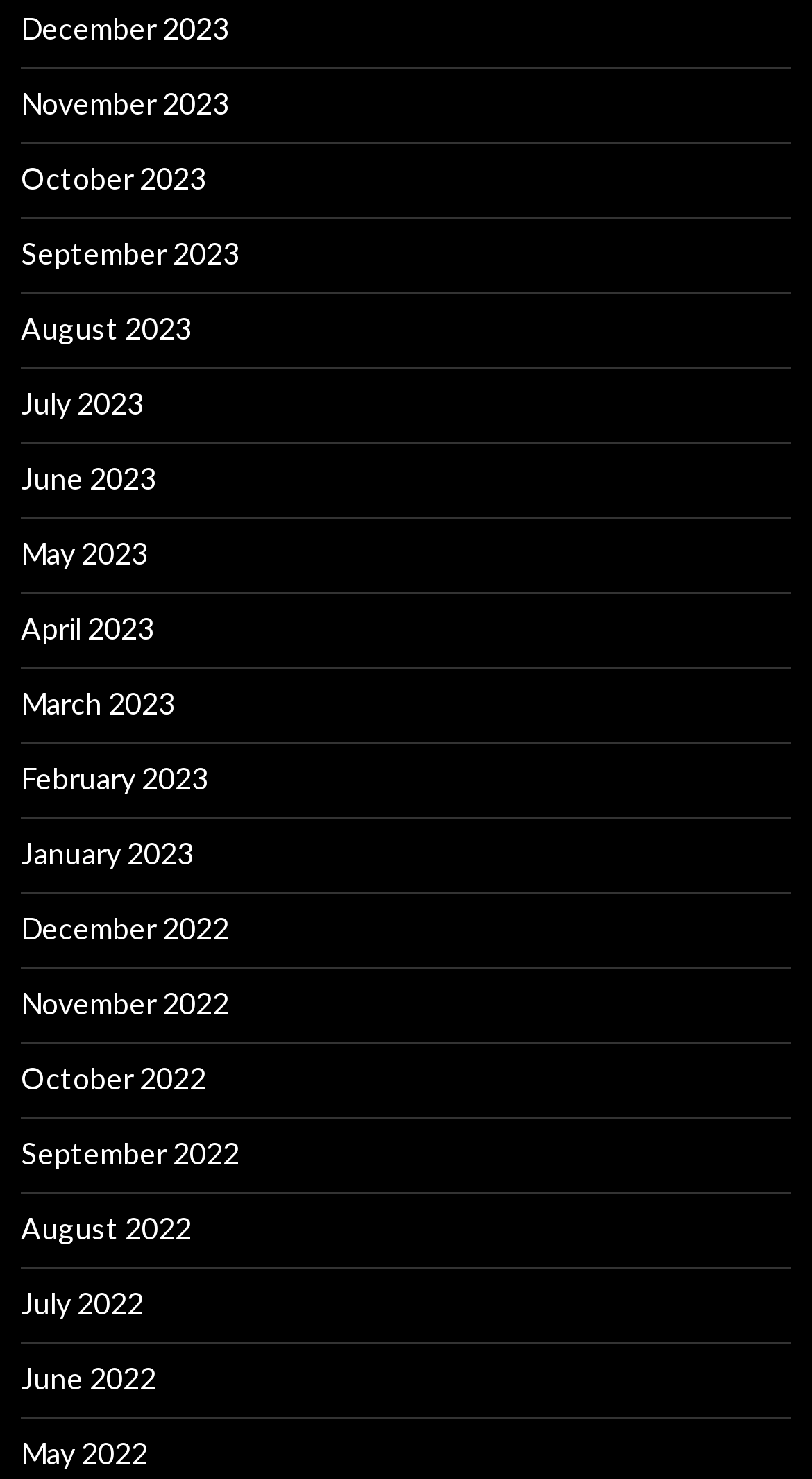Please reply with a single word or brief phrase to the question: 
How many links are there in total?

24